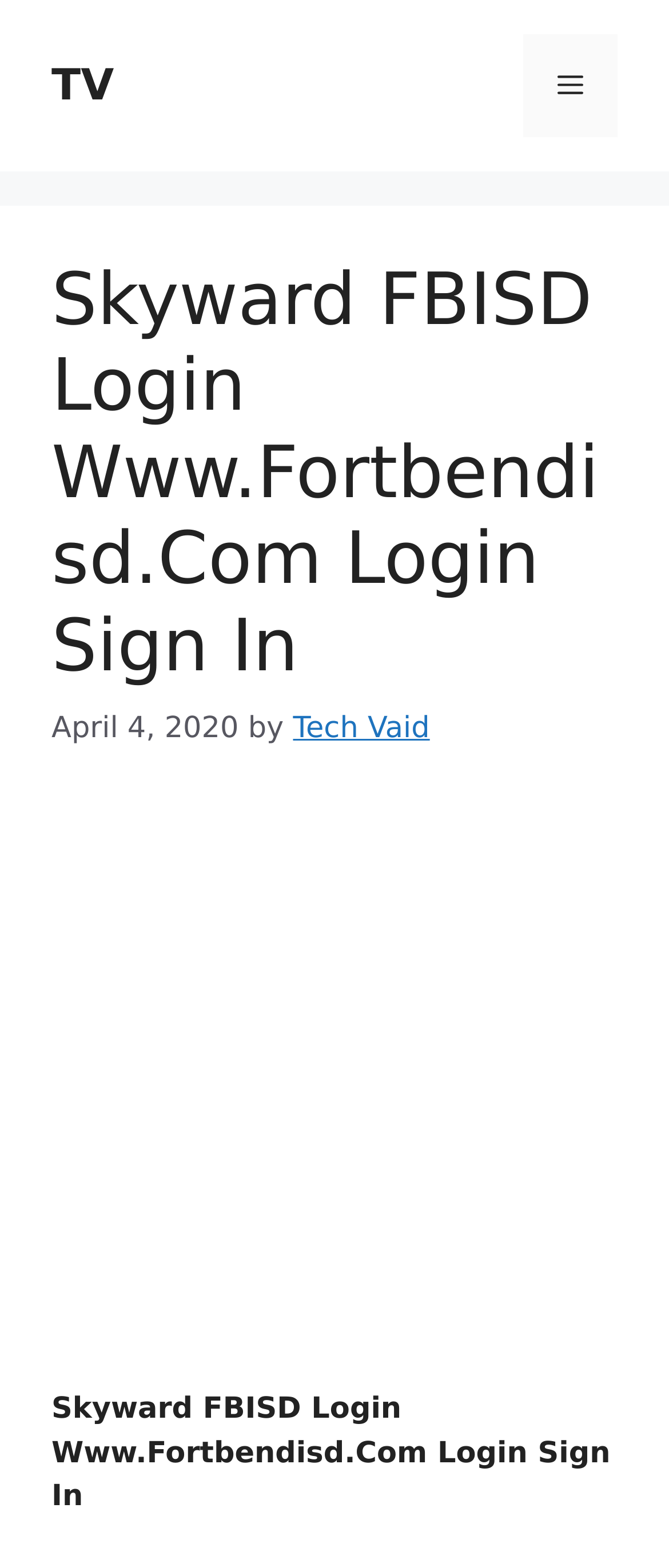What is the function of the 'Mobile Toggle' navigation?
Observe the image and answer the question with a one-word or short phrase response.

To toggle the mobile menu